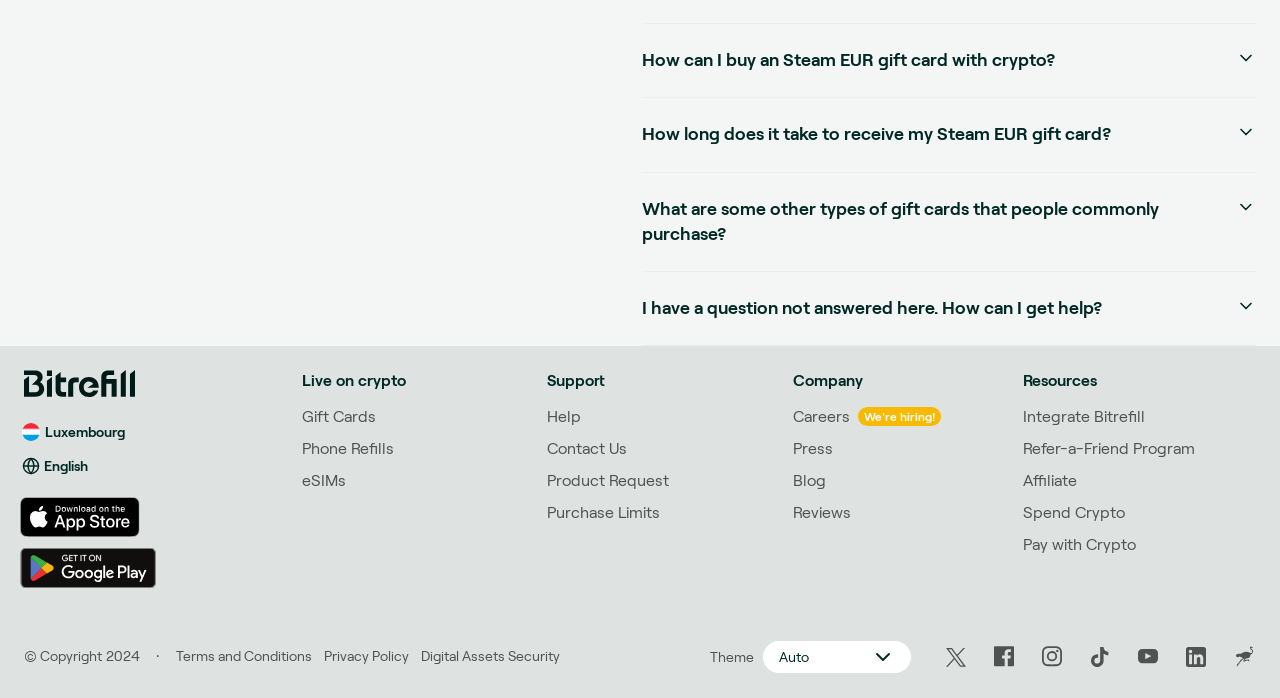Give a one-word or short phrase answer to this question: 
What type of gift cards can be purchased on this website?

Steam EUR